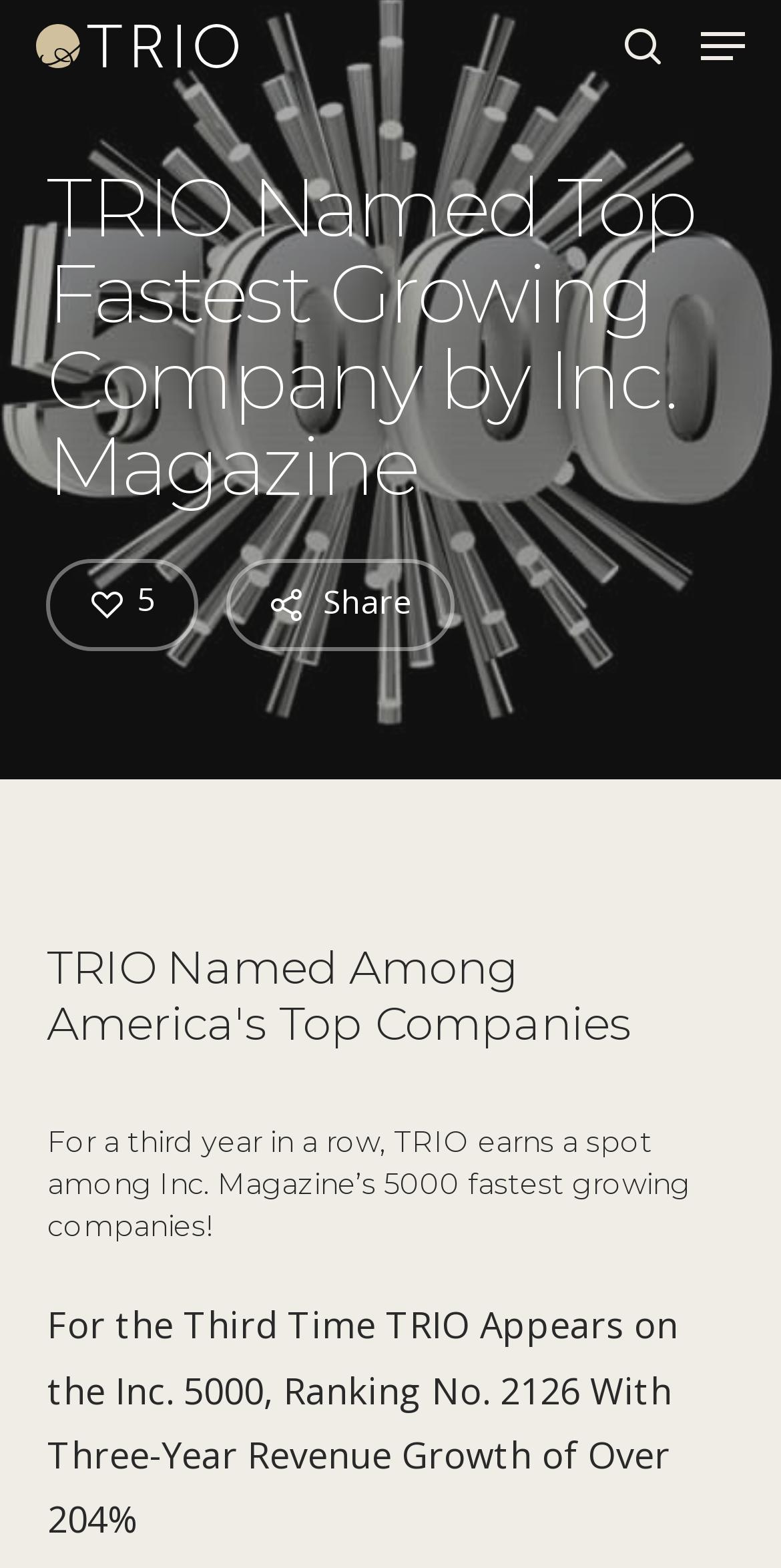Provide the bounding box coordinates of the area you need to click to execute the following instruction: "close search".

[0.871, 0.047, 0.932, 0.069]